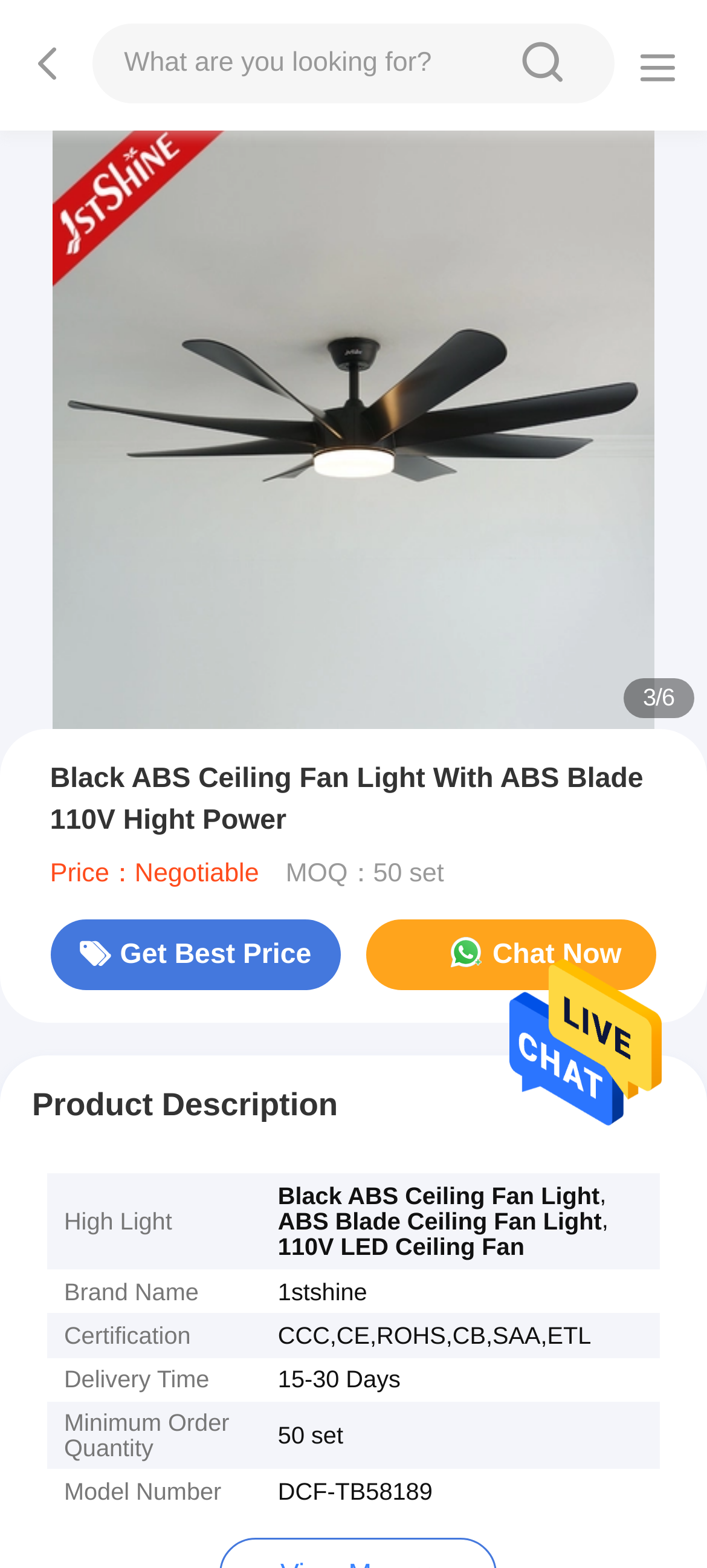Identify and provide the bounding box coordinates of the UI element described: "Get Best Price". The coordinates should be formatted as [left, top, right, bottom], with each number being a float between 0 and 1.

[0.071, 0.586, 0.483, 0.632]